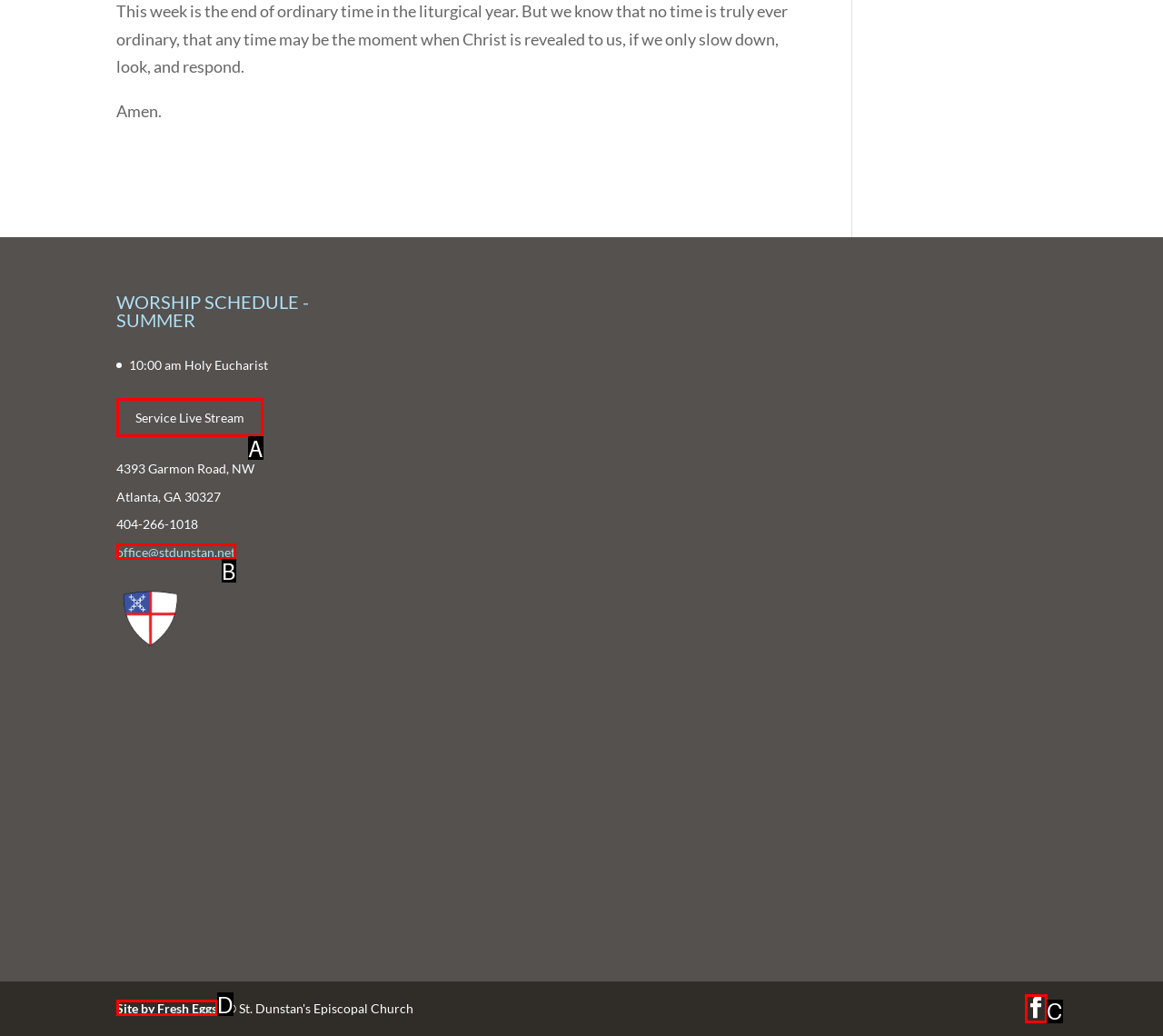Find the HTML element that matches the description provided: Site by Fresh Eggs
Answer using the corresponding option letter.

D